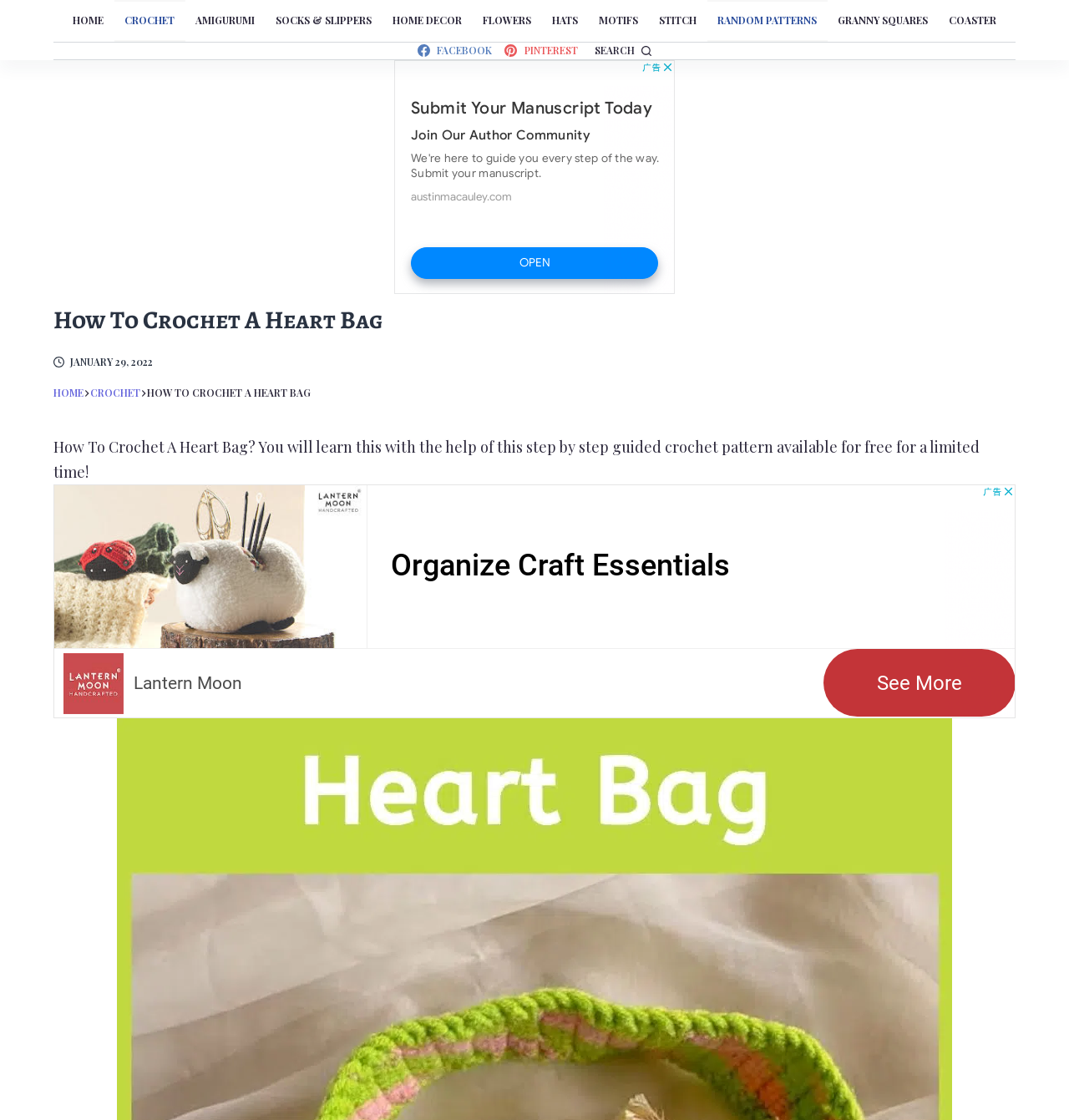Please find the bounding box coordinates of the element's region to be clicked to carry out this instruction: "Search for something".

[0.556, 0.038, 0.609, 0.053]